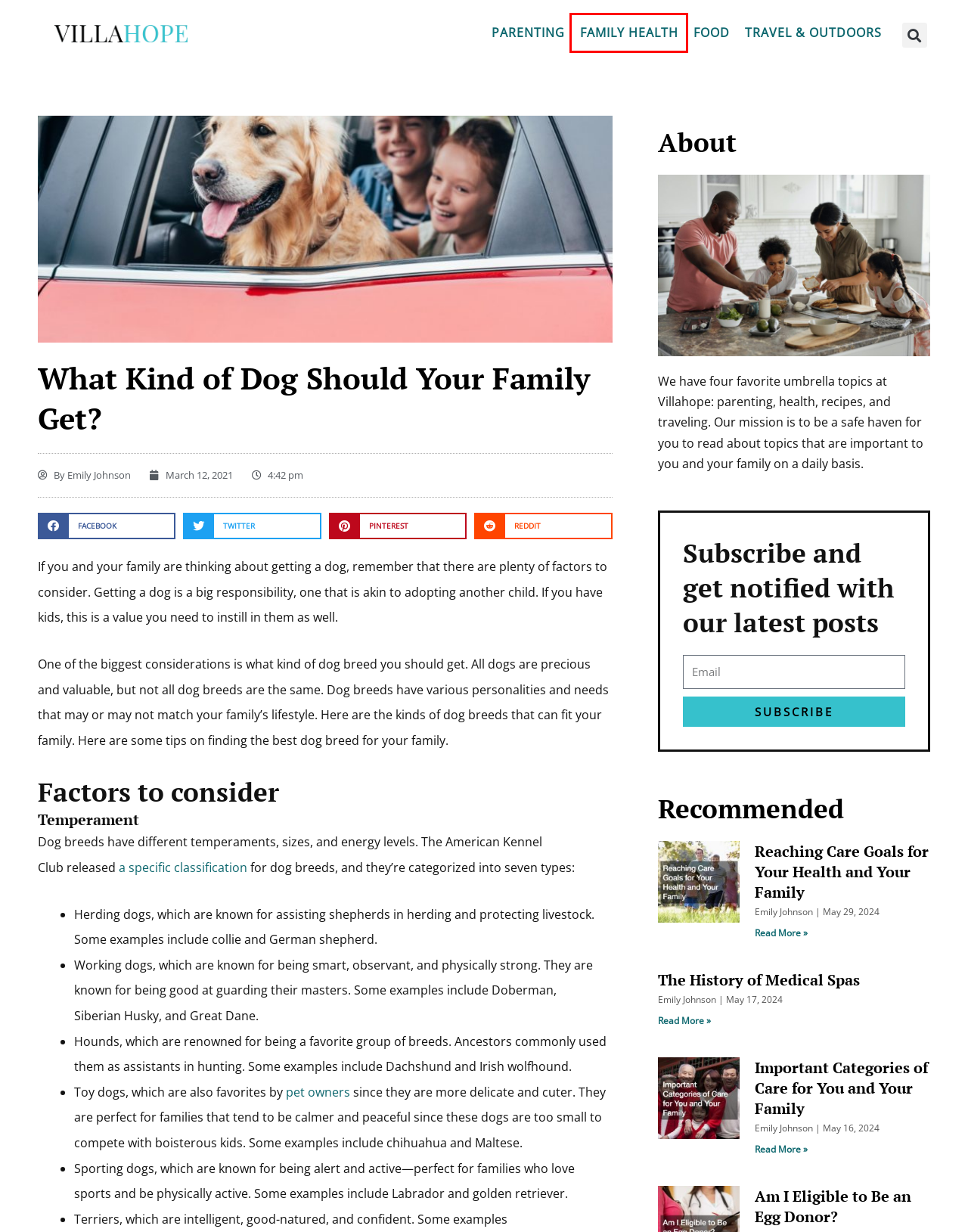You have a screenshot showing a webpage with a red bounding box around a UI element. Choose the webpage description that best matches the new page after clicking the highlighted element. Here are the options:
A. Villa Hope: Nurturing Parenthood and Building Strong Families
B. Parenting Archives - Villa Hope
C. Am I Eligible to Be an Egg Donor? - Villa Hope
D. The History of Medical Spas - Villa Hope
E. Family Health Archives - Villa Hope
F. Important Categories of Care for You and Your Family - Villa Hope
G. March 12, 2021 - Villa Hope
H. Reaching Care Goals for Your Health and Your Family - Villa Hope

E